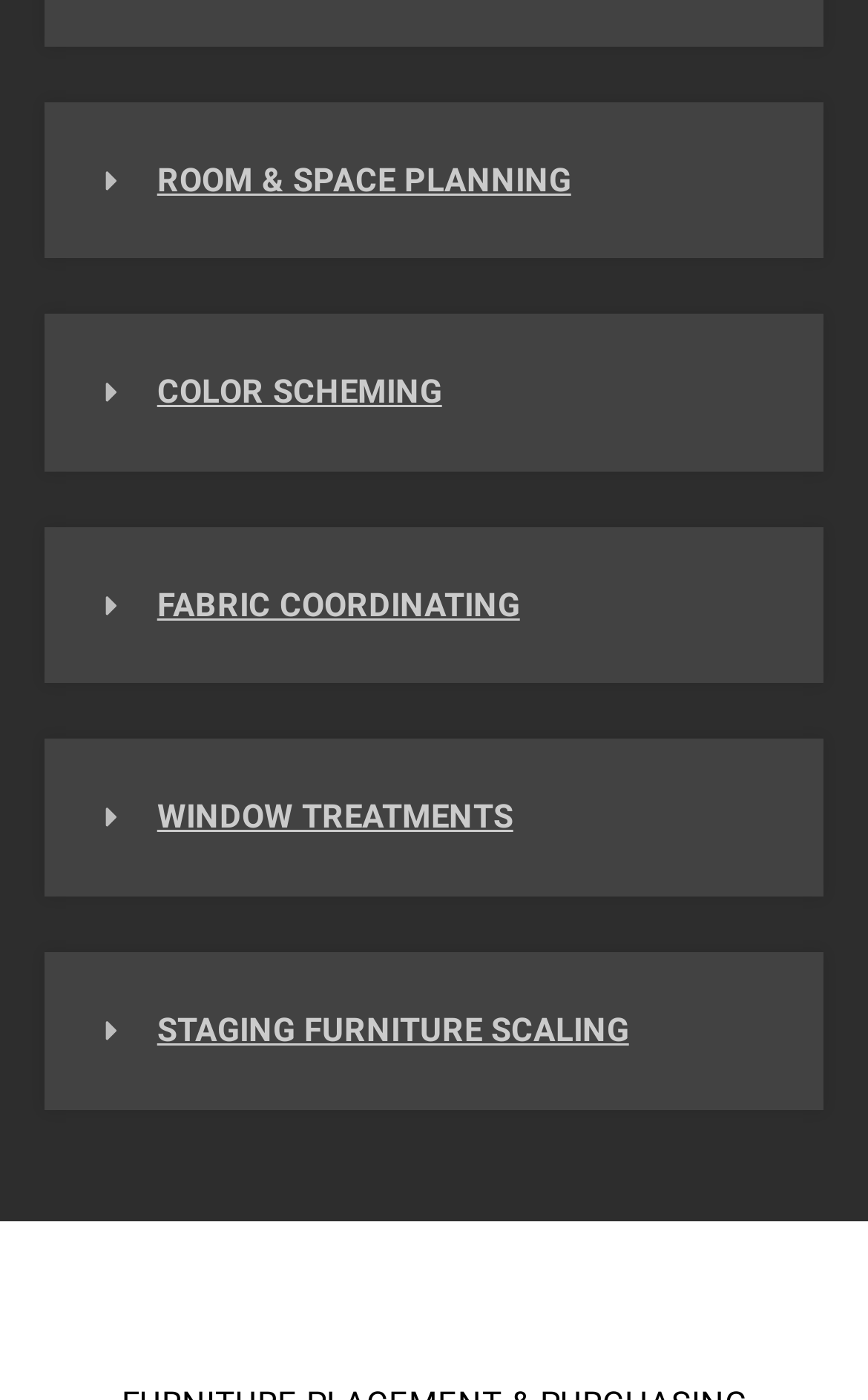Identify the bounding box coordinates for the element you need to click to achieve the following task: "View WINDOW TREATMENTS". Provide the bounding box coordinates as four float numbers between 0 and 1, in the form [left, top, right, bottom].

[0.051, 0.528, 0.949, 0.64]